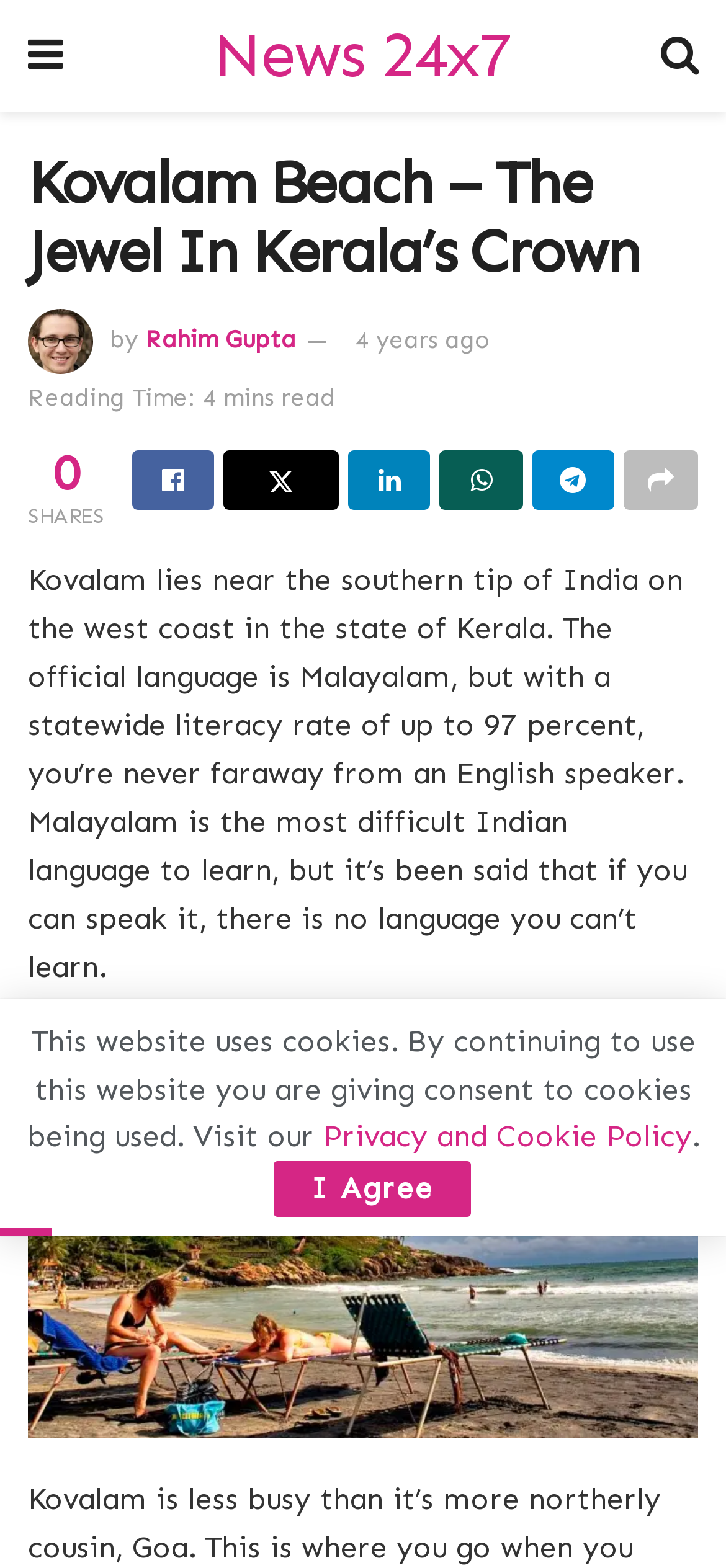Locate and provide the bounding box coordinates for the HTML element that matches this description: "2".

None